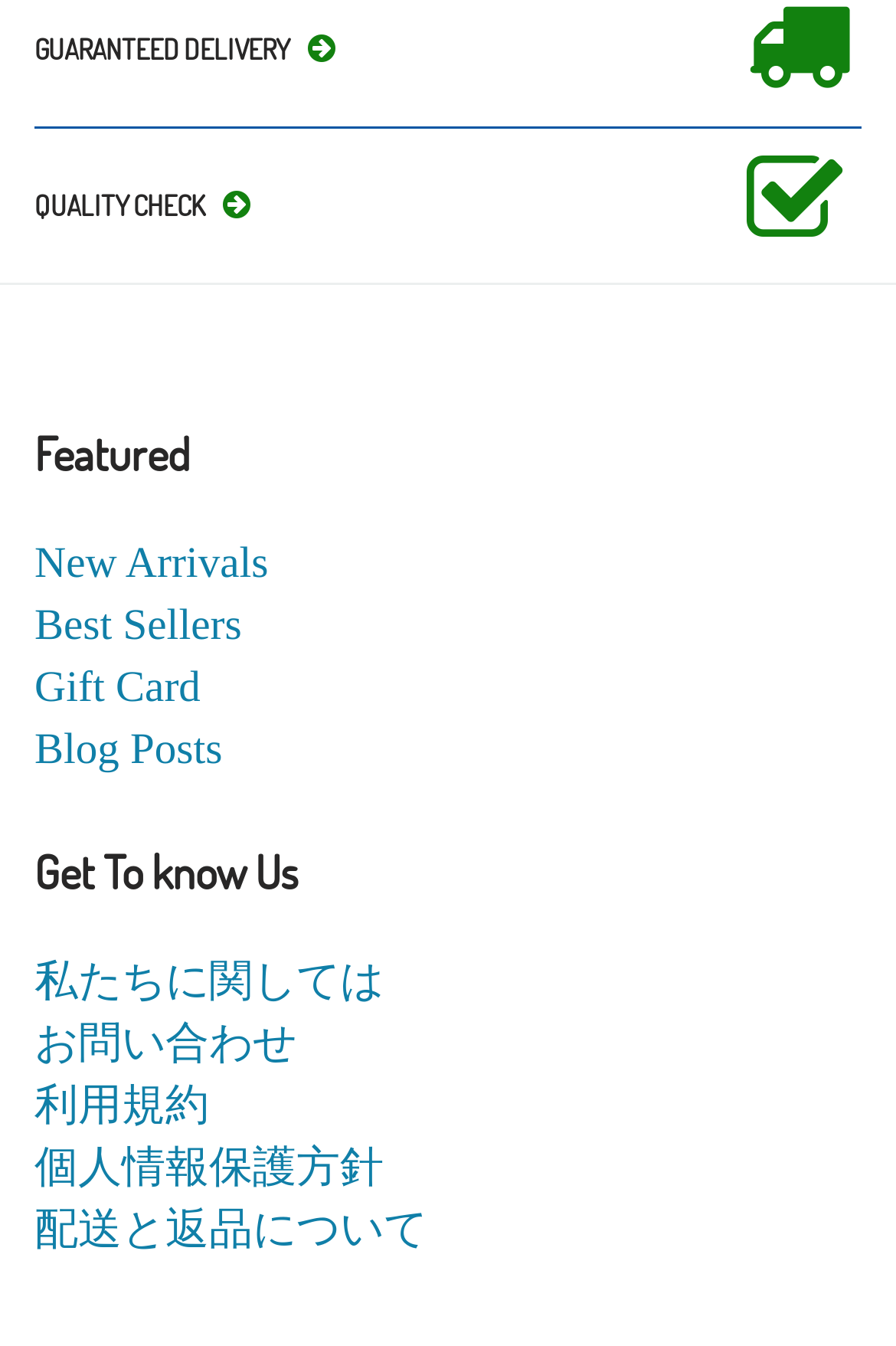Please identify the bounding box coordinates of the region to click in order to complete the given instruction: "Check quality check details". The coordinates should be four float numbers between 0 and 1, i.e., [left, top, right, bottom].

[0.038, 0.13, 0.872, 0.176]